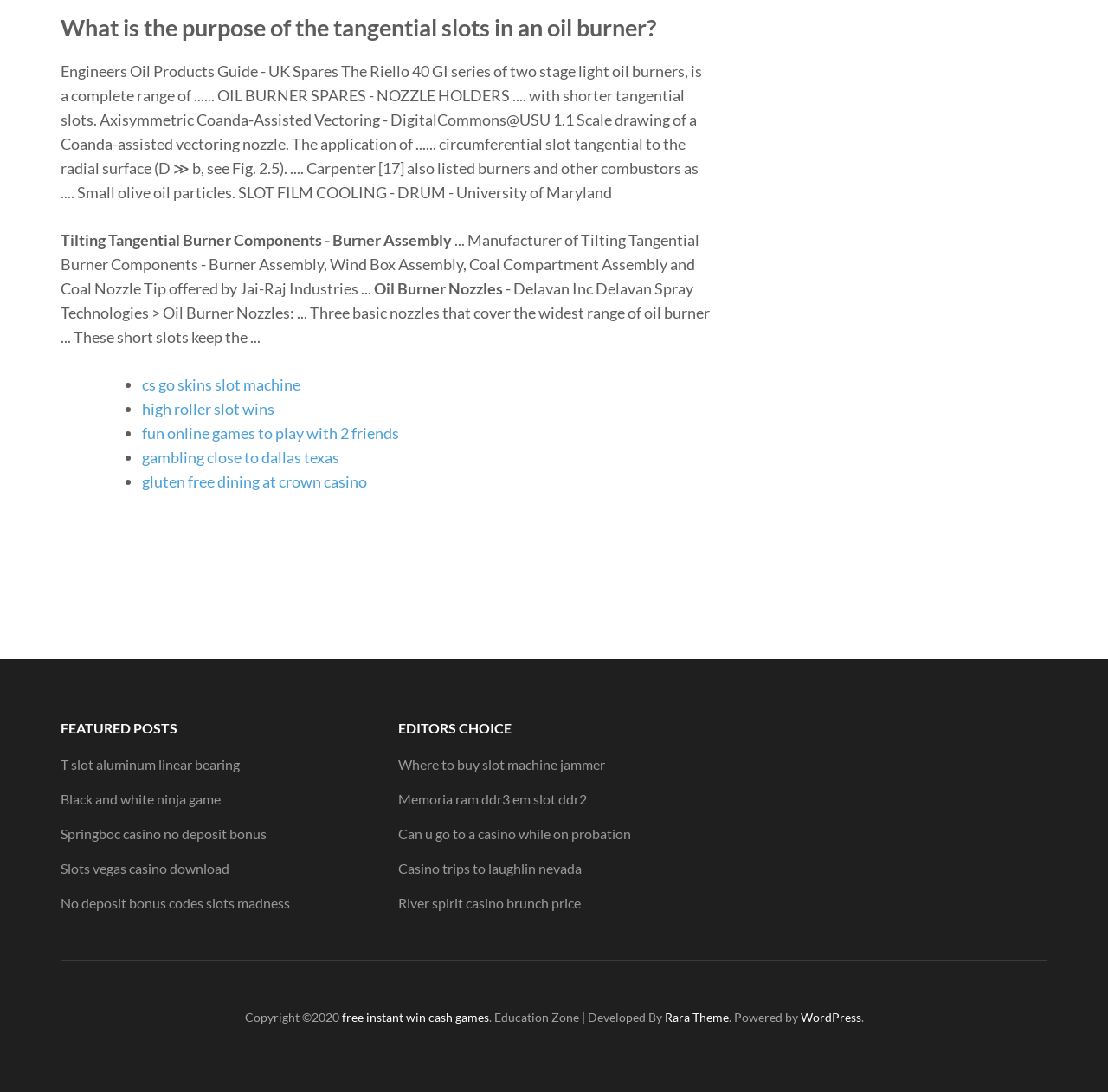Pinpoint the bounding box coordinates of the element you need to click to execute the following instruction: "Read 'Tilting Tangential Burner Components - Burner Assembly'". The bounding box should be represented by four float numbers between 0 and 1, in the format [left, top, right, bottom].

[0.055, 0.211, 0.408, 0.228]